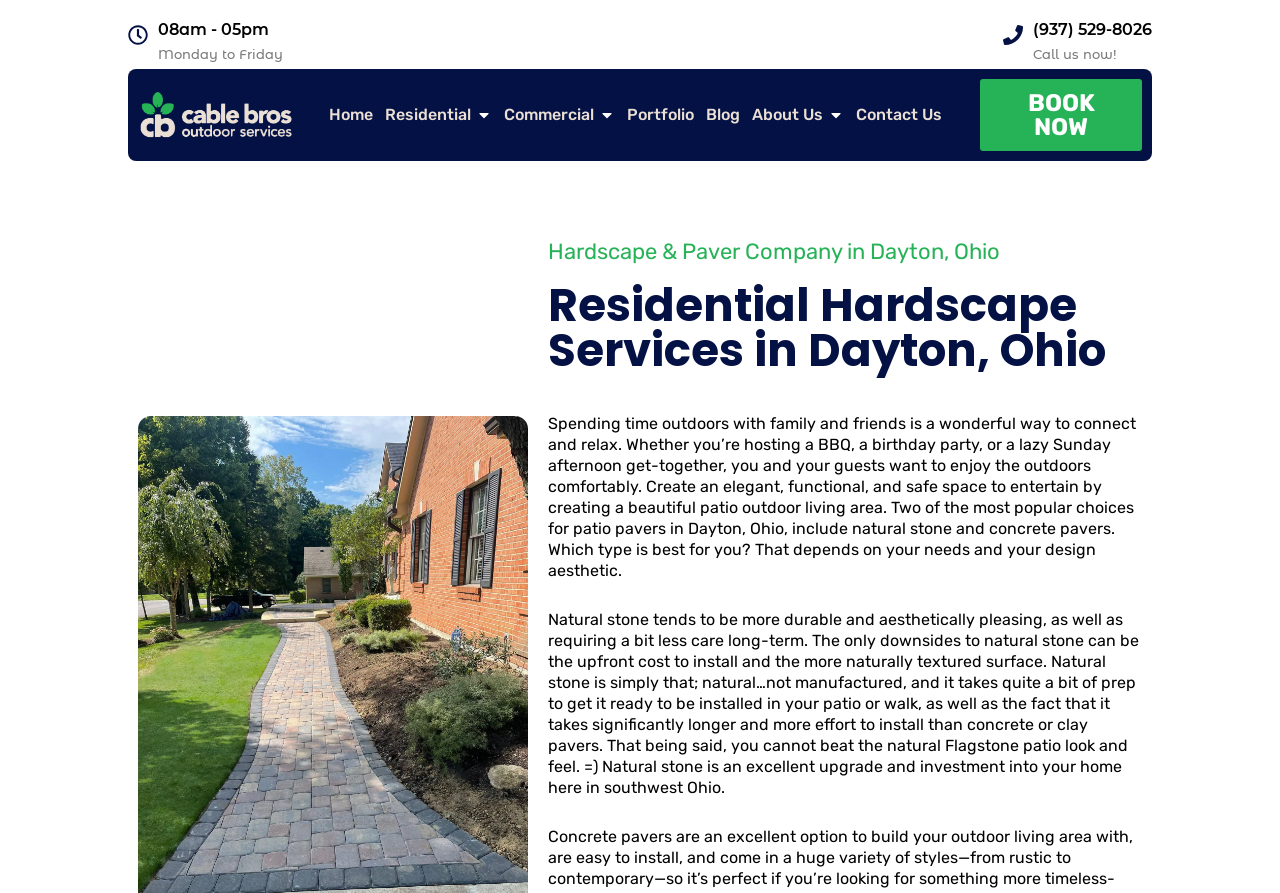What are the business hours?
Use the information from the image to give a detailed answer to the question.

I found the business hours by looking at the heading element that contains the hours, which is '08am - 05pm'. This element is located near the top of the page, indicating that it is a prominent piece of information.